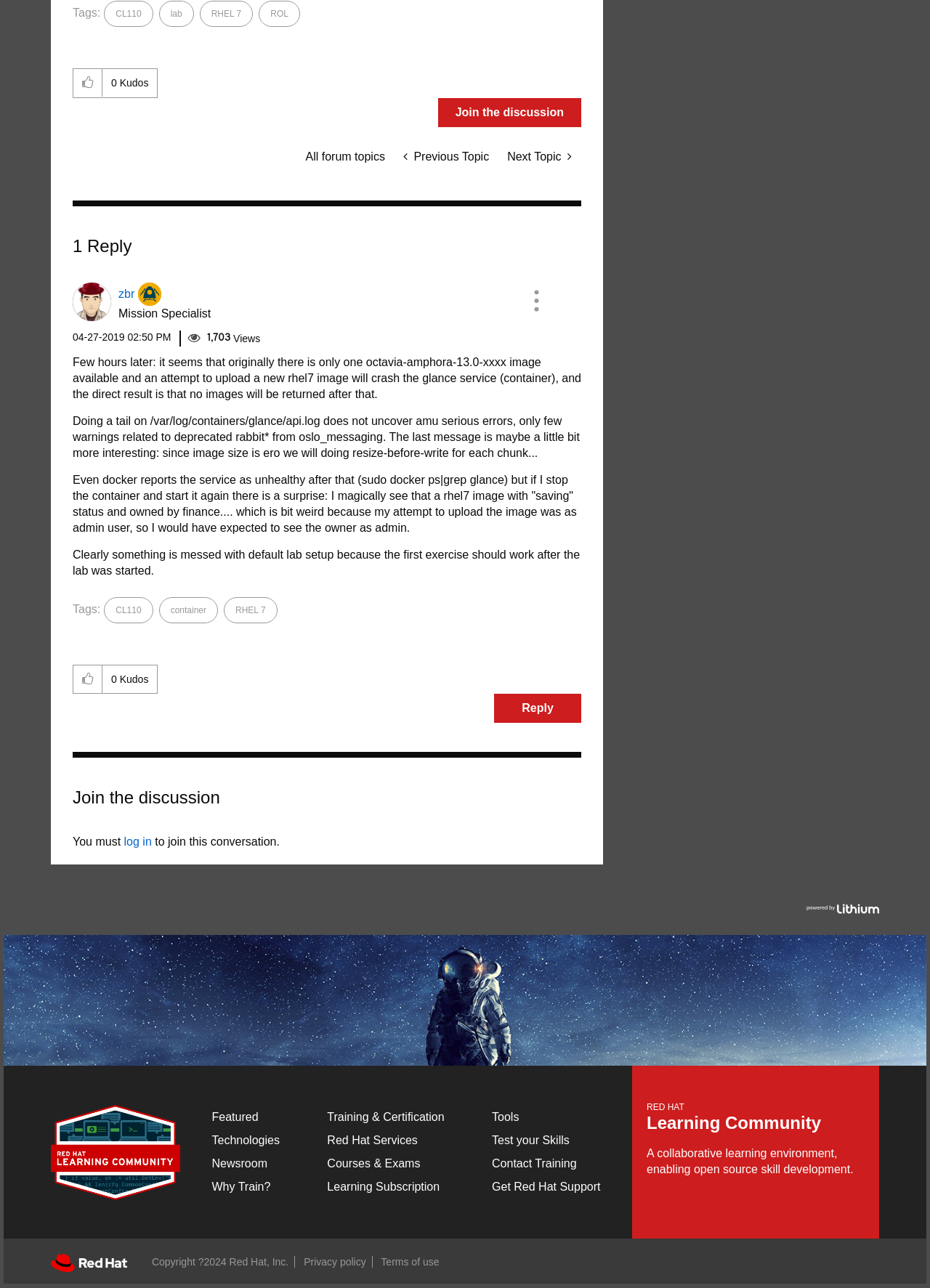Specify the bounding box coordinates of the element's region that should be clicked to achieve the following instruction: "Log in to join the conversation". The bounding box coordinates consist of four float numbers between 0 and 1, in the format [left, top, right, bottom].

[0.133, 0.649, 0.163, 0.658]